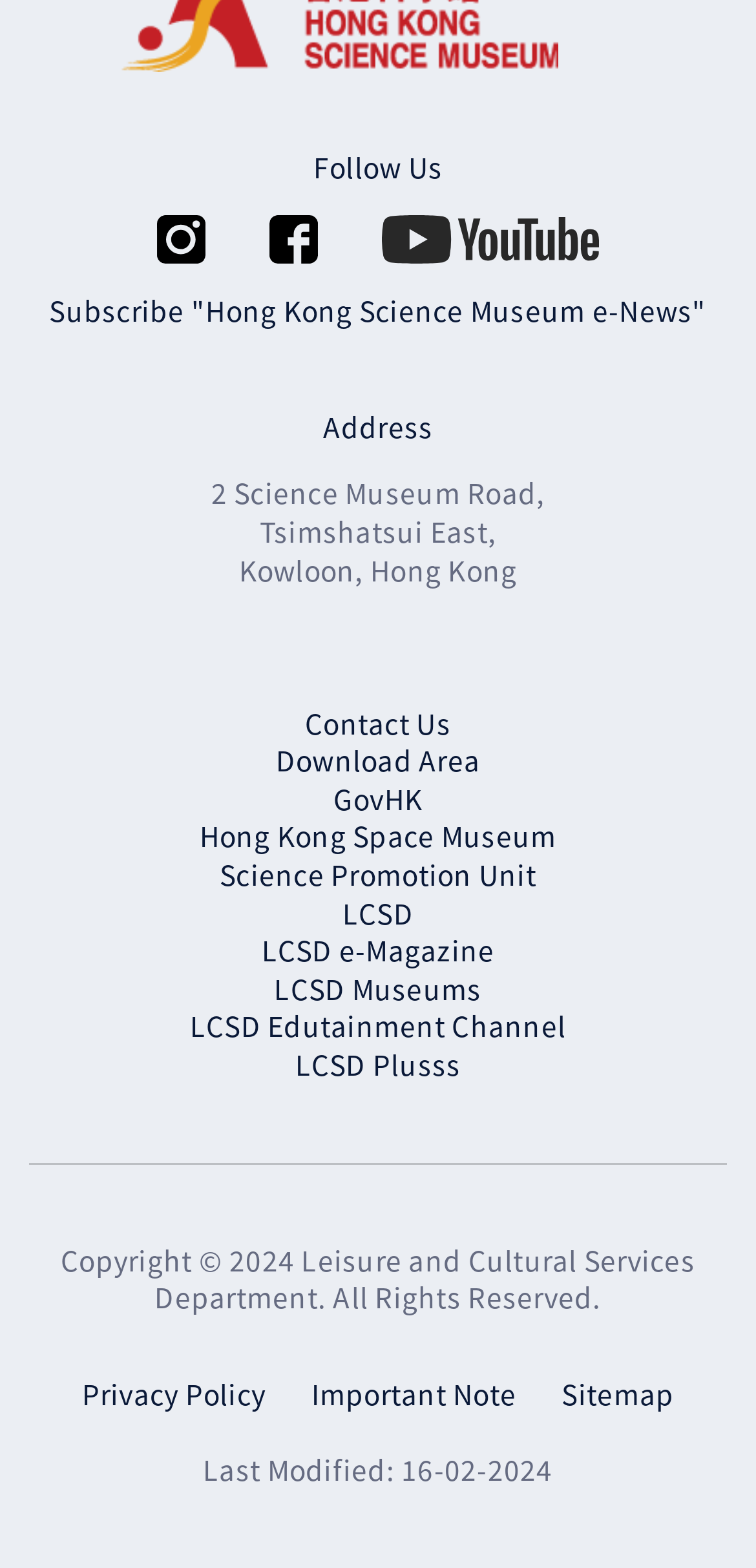Please identify the bounding box coordinates of where to click in order to follow the instruction: "Subscribe to Hong Kong Science Museum e-News".

[0.065, 0.186, 0.935, 0.21]